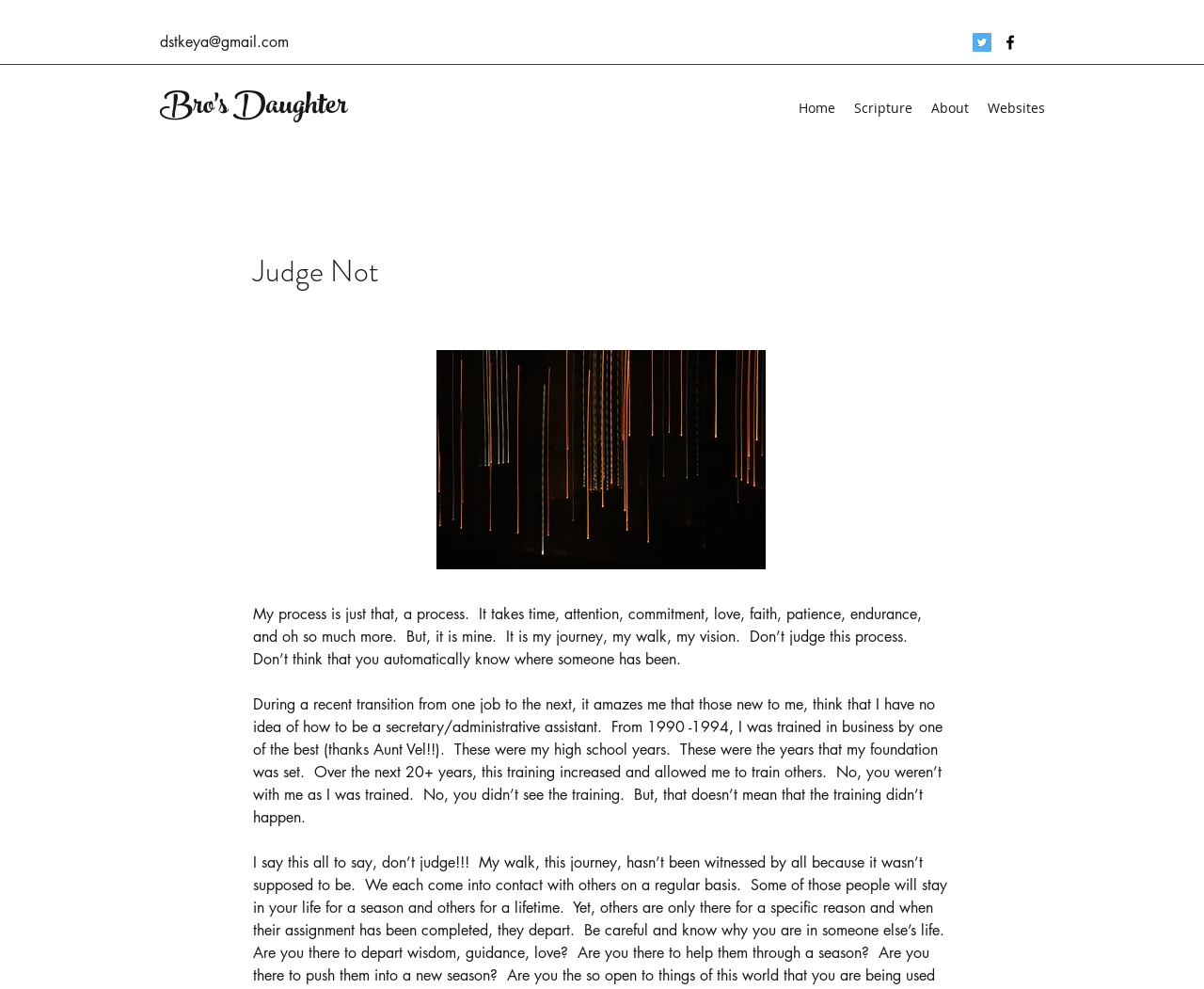Use a single word or phrase to answer the question:
How many social media links are available?

2